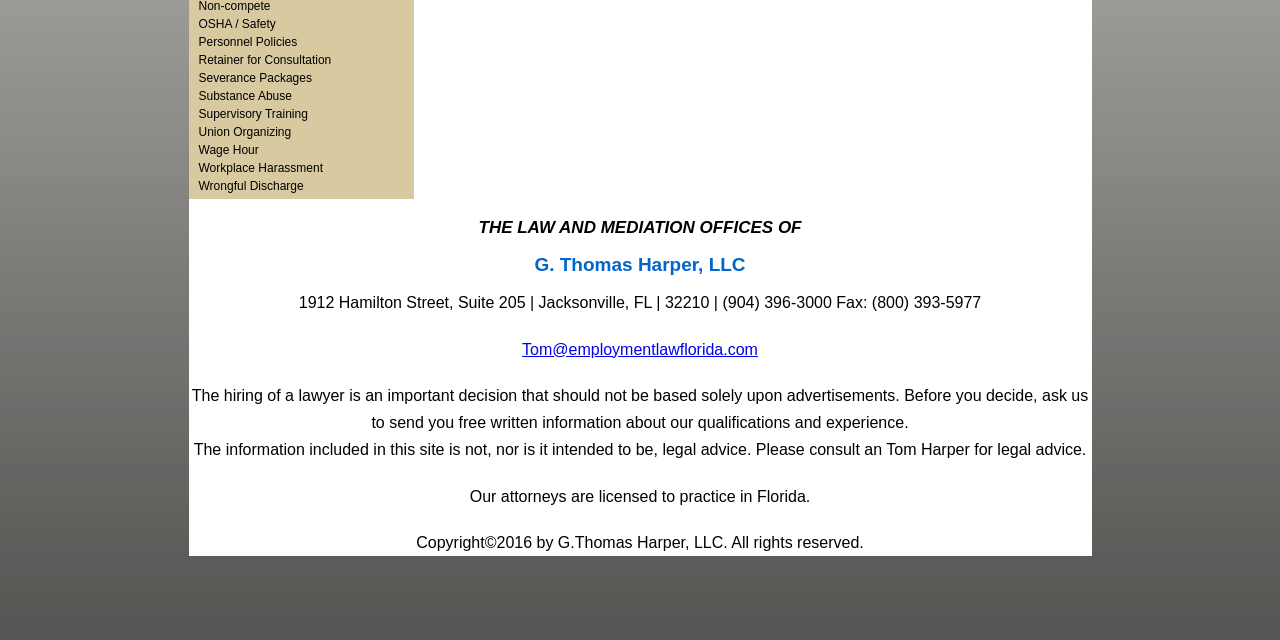Give the bounding box coordinates for this UI element: "Severance Packages". The coordinates should be four float numbers between 0 and 1, arranged as [left, top, right, bottom].

[0.155, 0.11, 0.244, 0.132]